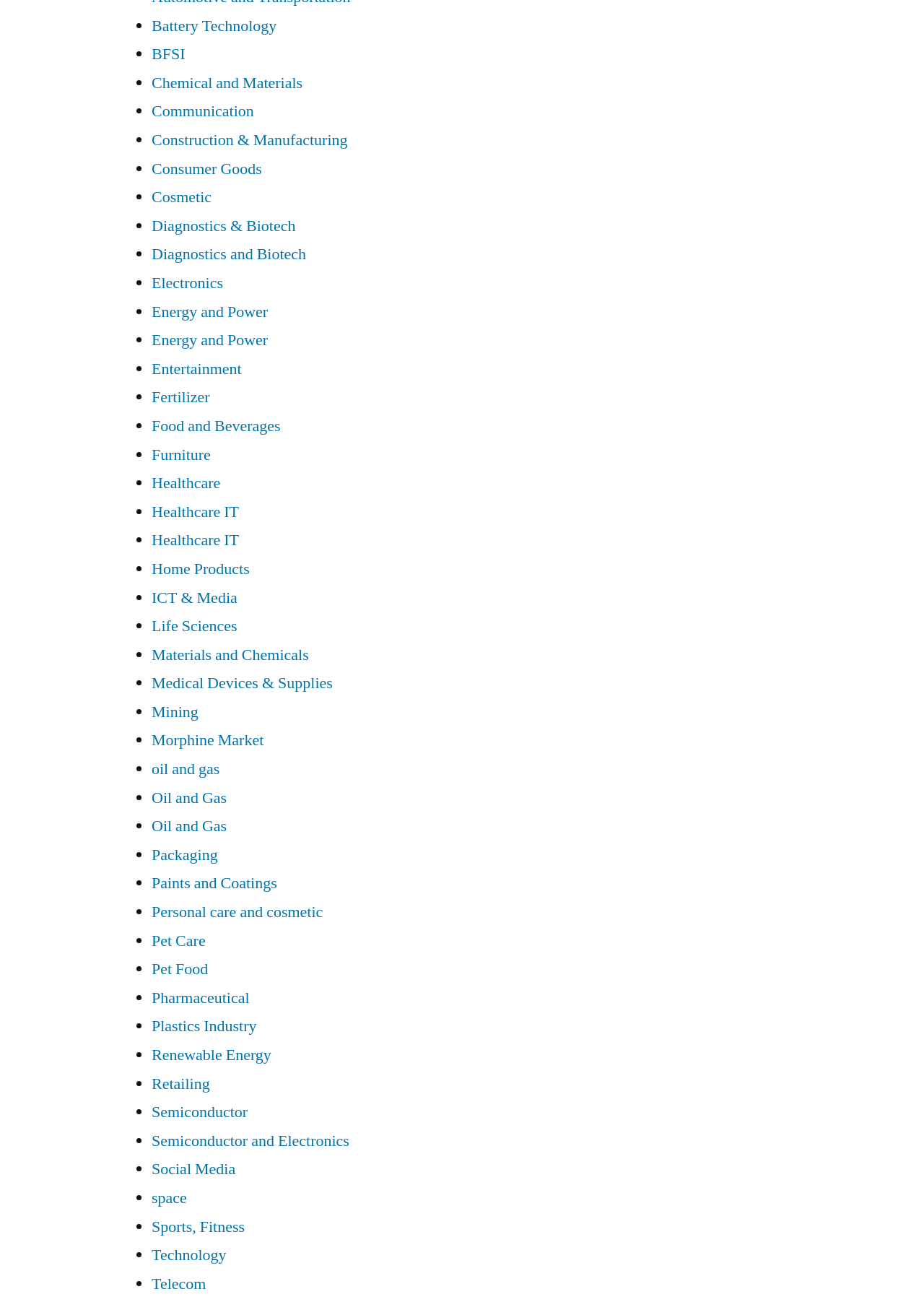Can you identify the bounding box coordinates of the clickable region needed to carry out this instruction: 'Check out Semiconductor'? The coordinates should be four float numbers within the range of 0 to 1, stated as [left, top, right, bottom].

[0.164, 0.846, 0.268, 0.862]